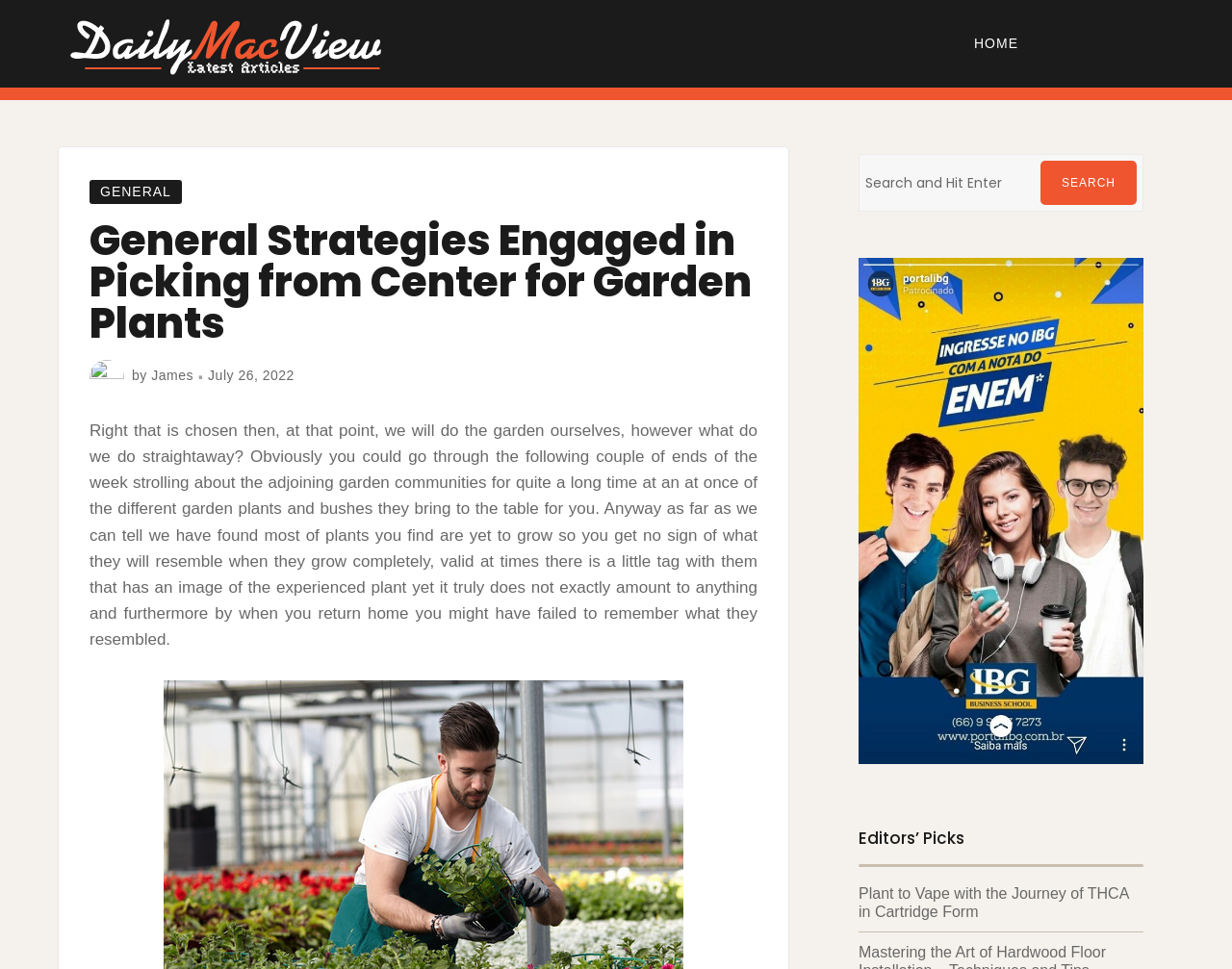Determine the bounding box coordinates for the element that should be clicked to follow this instruction: "Click on the 'HOME' link". The coordinates should be given as four float numbers between 0 and 1, in the format [left, top, right, bottom].

[0.791, 0.037, 0.827, 0.053]